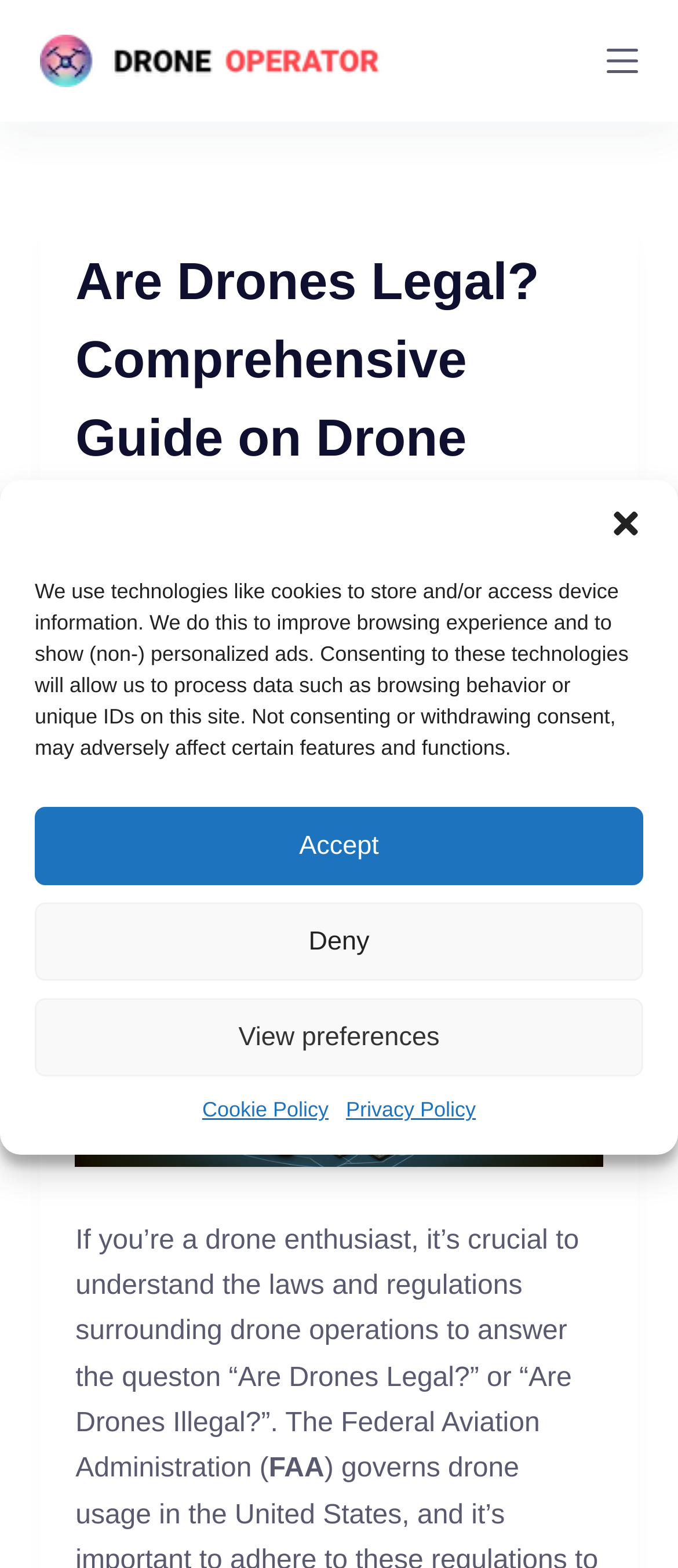Based on the element description: "Martijn", identify the UI element and provide its bounding box coordinates. Use four float numbers between 0 and 1, [left, top, right, bottom].

[0.191, 0.382, 0.328, 0.398]